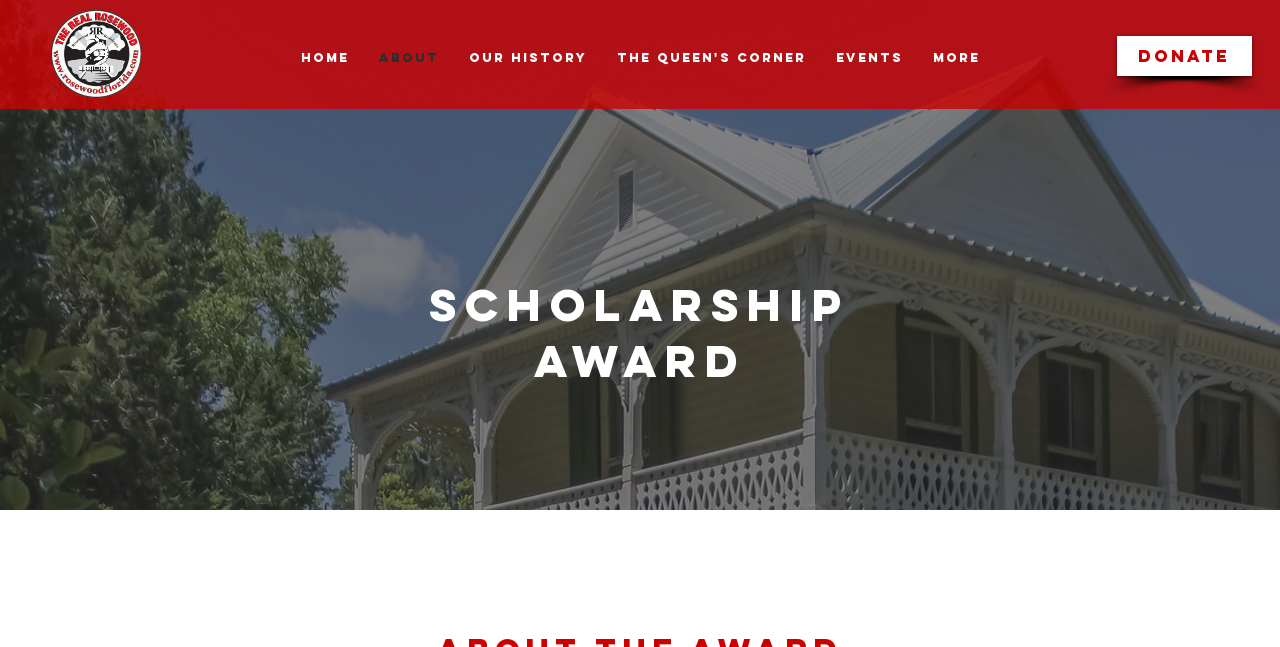What is the purpose of the webpage?
Kindly give a detailed and elaborate answer to the question.

I inferred the purpose of the webpage by looking at the heading 'Scholarship Award' which is prominently displayed on the webpage.